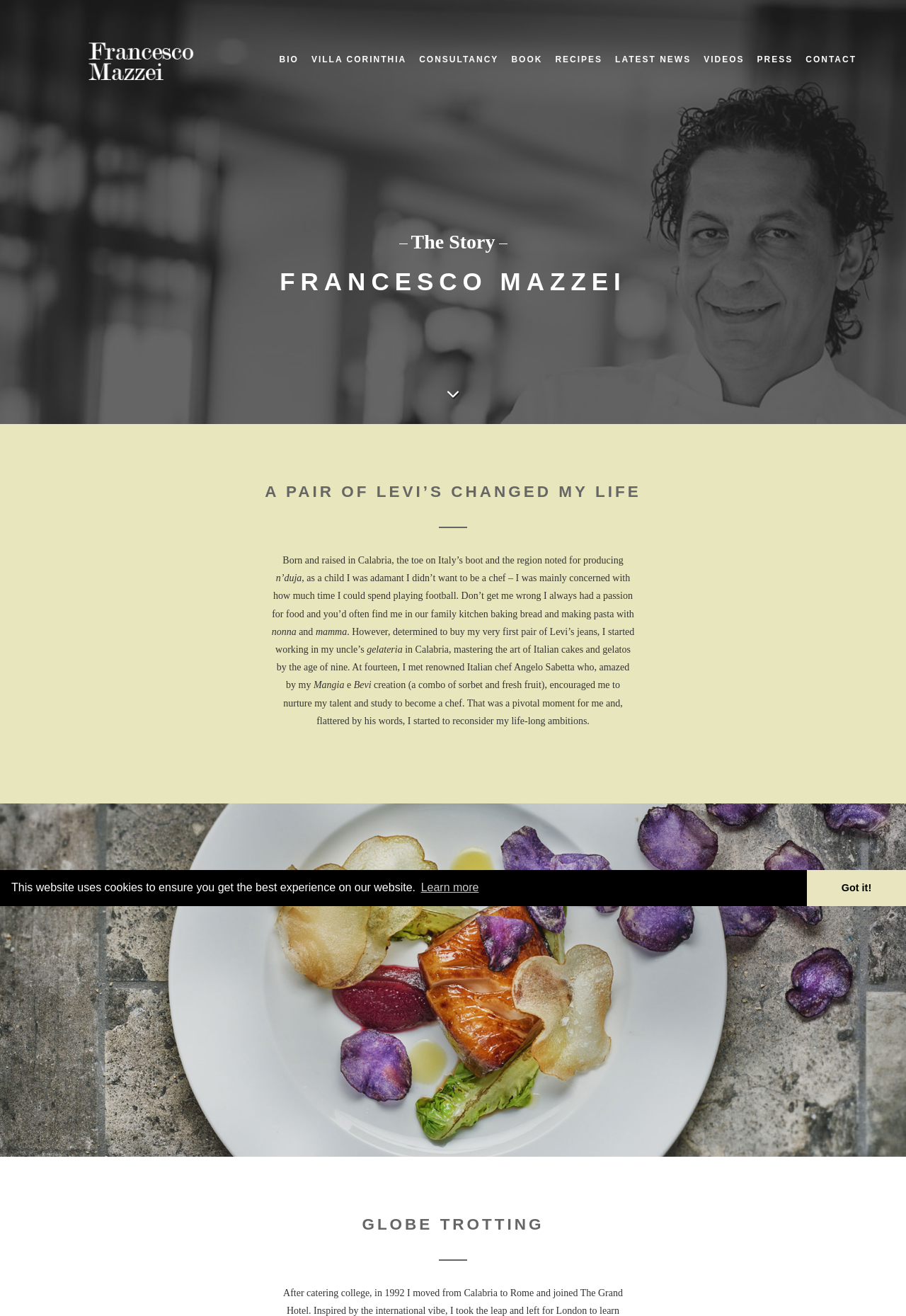Can you identify the bounding box coordinates of the clickable region needed to carry out this instruction: 'click Francesco Mazzei's profile picture'? The coordinates should be four float numbers within the range of 0 to 1, stated as [left, top, right, bottom].

[0.098, 0.027, 0.215, 0.07]